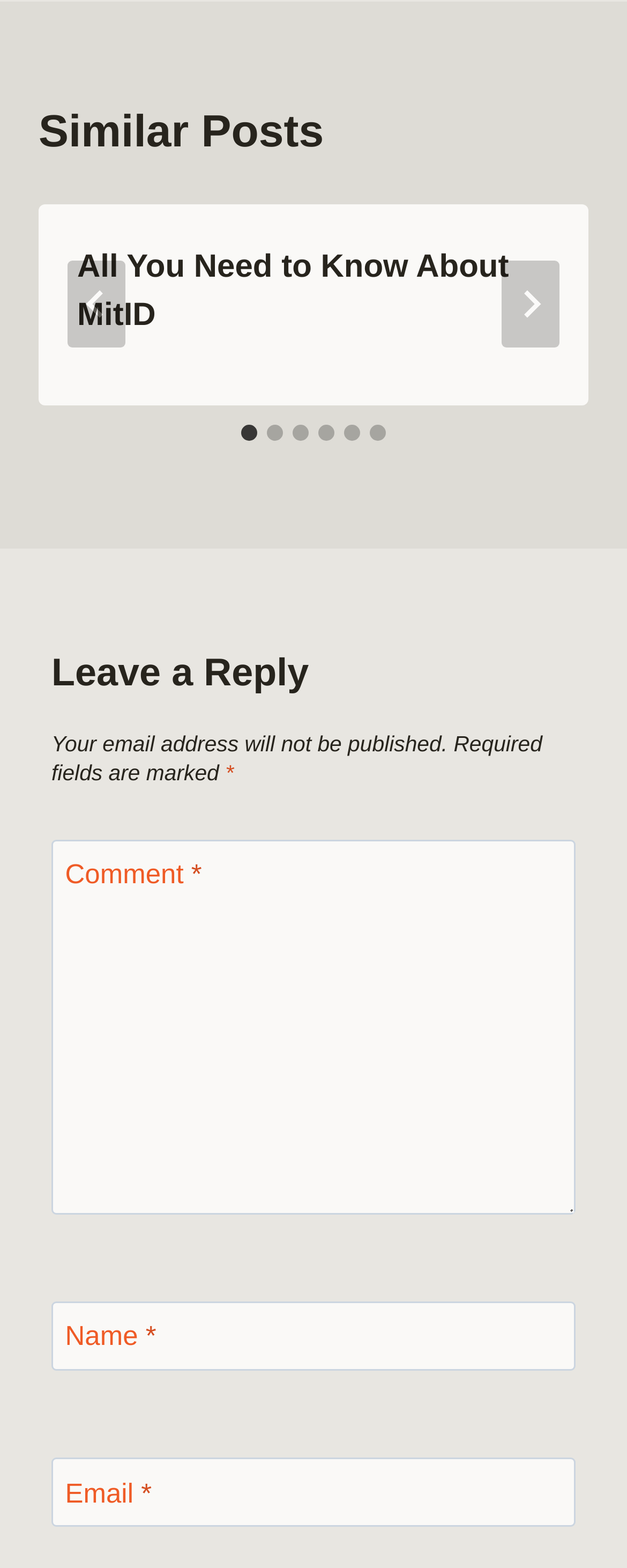Determine the bounding box coordinates for the area that should be clicked to carry out the following instruction: "Enter a comment".

[0.082, 0.535, 0.918, 0.775]